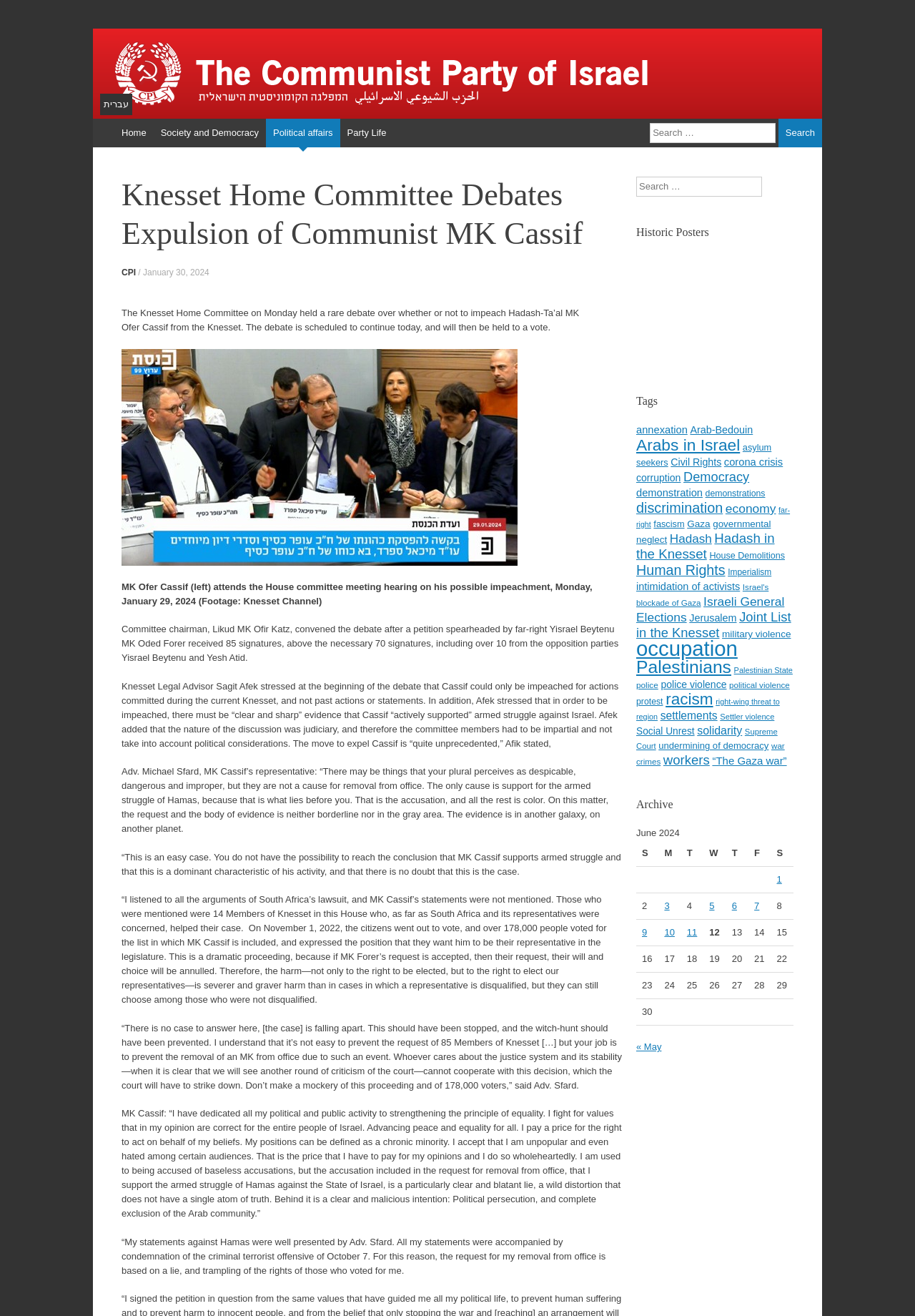Please answer the following question as detailed as possible based on the image: 
What is the name of MK Ofer Cassif's representative mentioned in the article?

The article mentions that Adv. Michael Sfard is the representative of MK Ofer Cassif, who argued on his behalf during the debate on his possible impeachment.